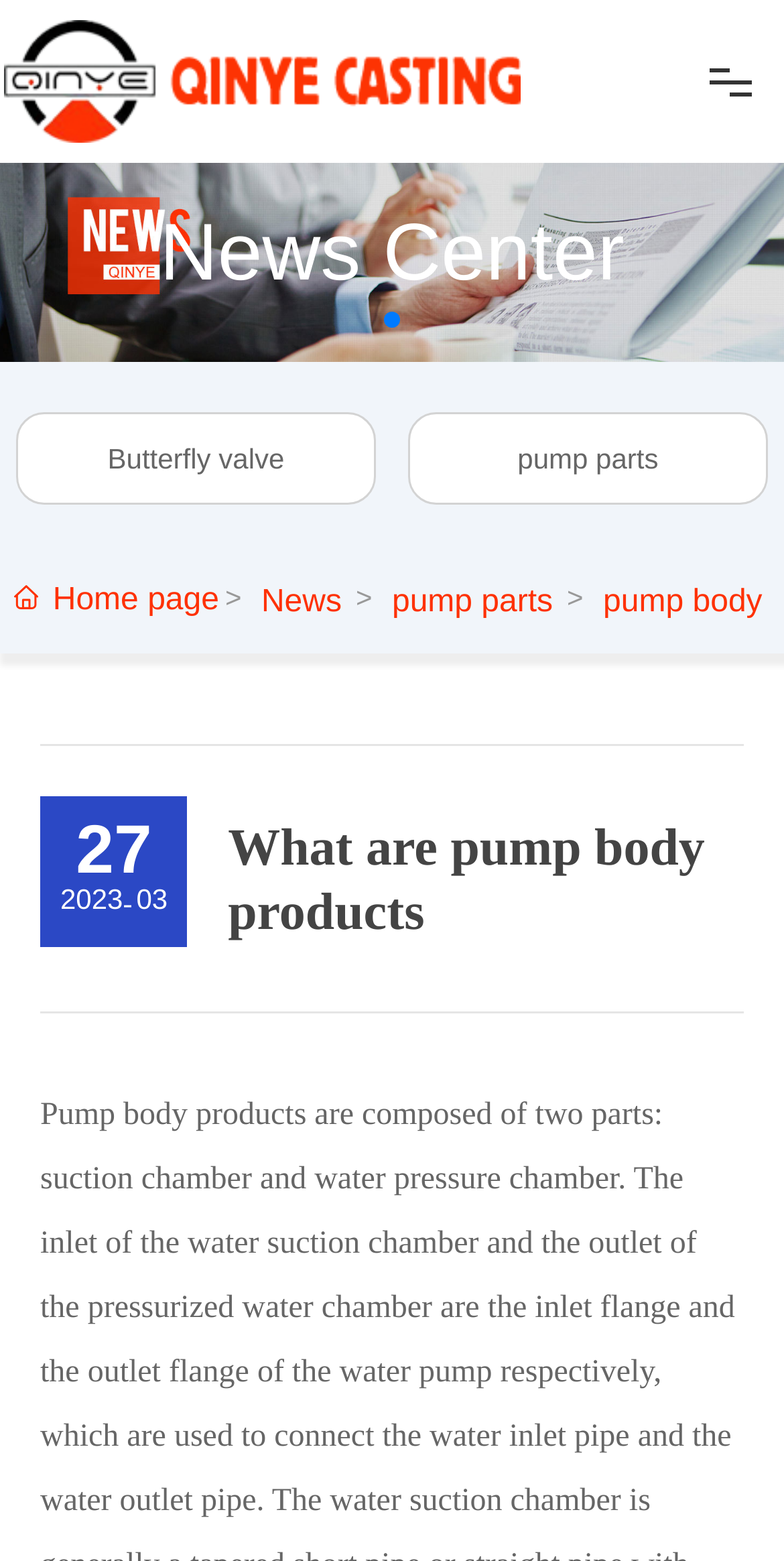Provide the bounding box coordinates of the section that needs to be clicked to accomplish the following instruction: "Learn about Butterfly valve."

[0.137, 0.284, 0.363, 0.304]